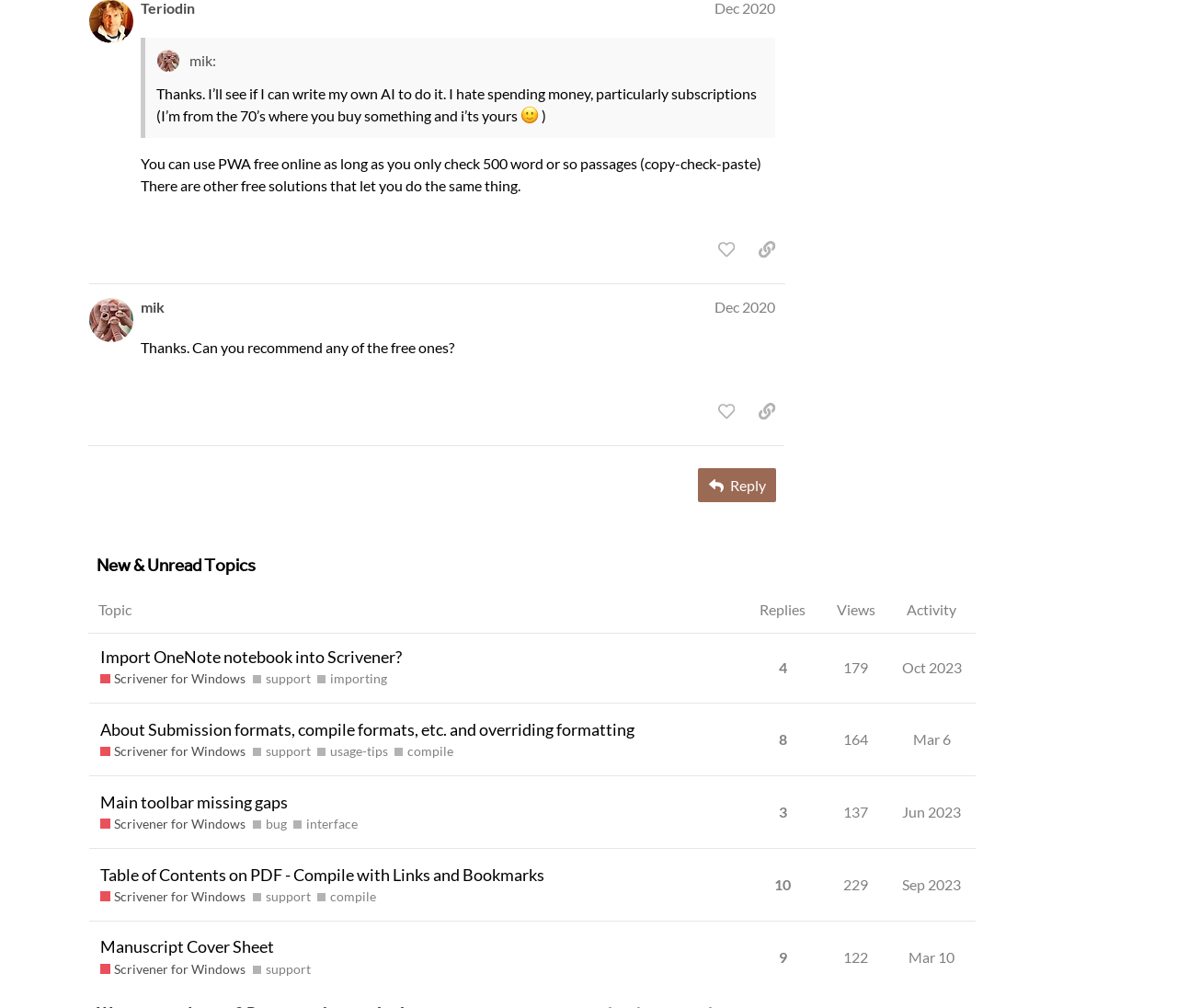Please specify the bounding box coordinates of the clickable section necessary to execute the following command: "Like this post".

[0.602, 0.231, 0.632, 0.263]